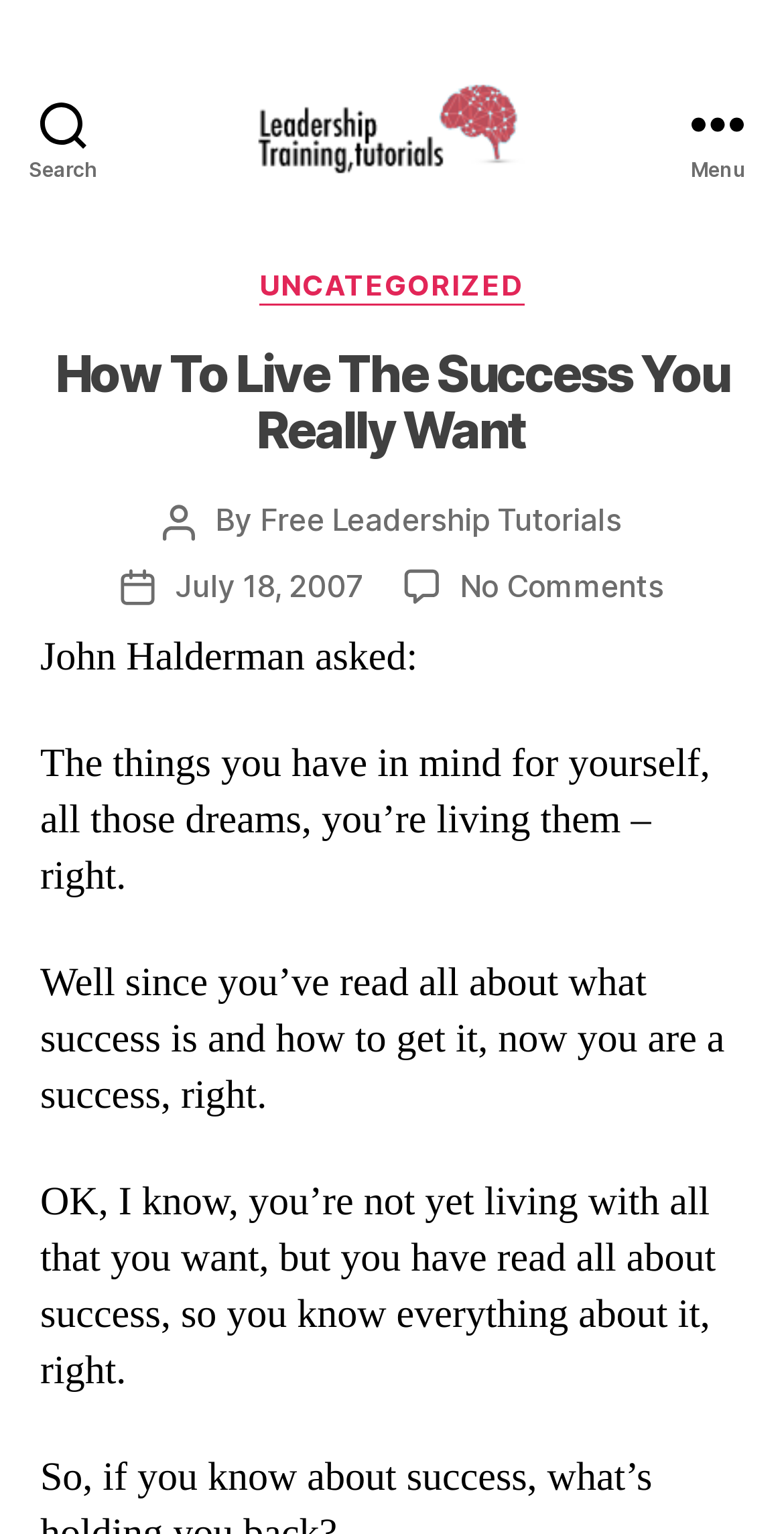Using the description "July 18, 2007", locate and provide the bounding box of the UI element.

[0.223, 0.37, 0.463, 0.394]